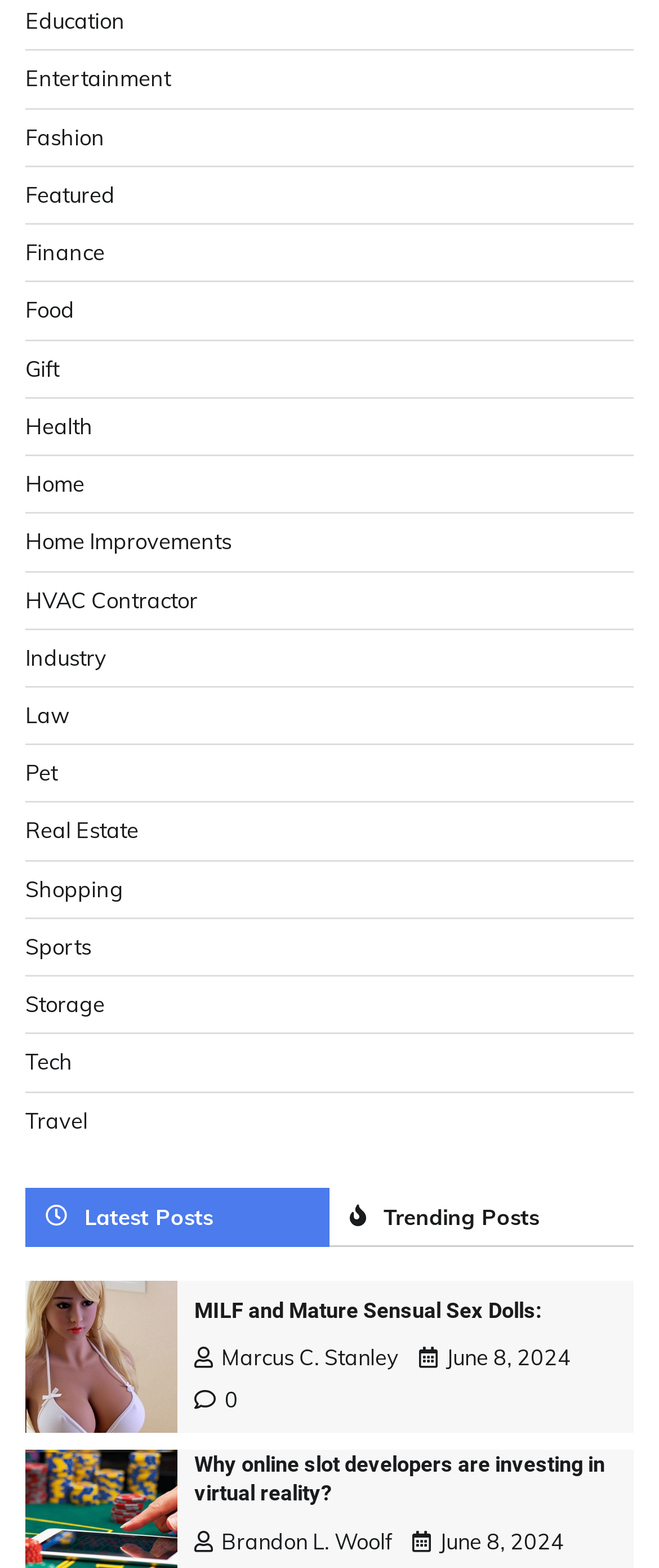How many categories are listed at the top of the webpage?
From the image, respond using a single word or phrase.

20